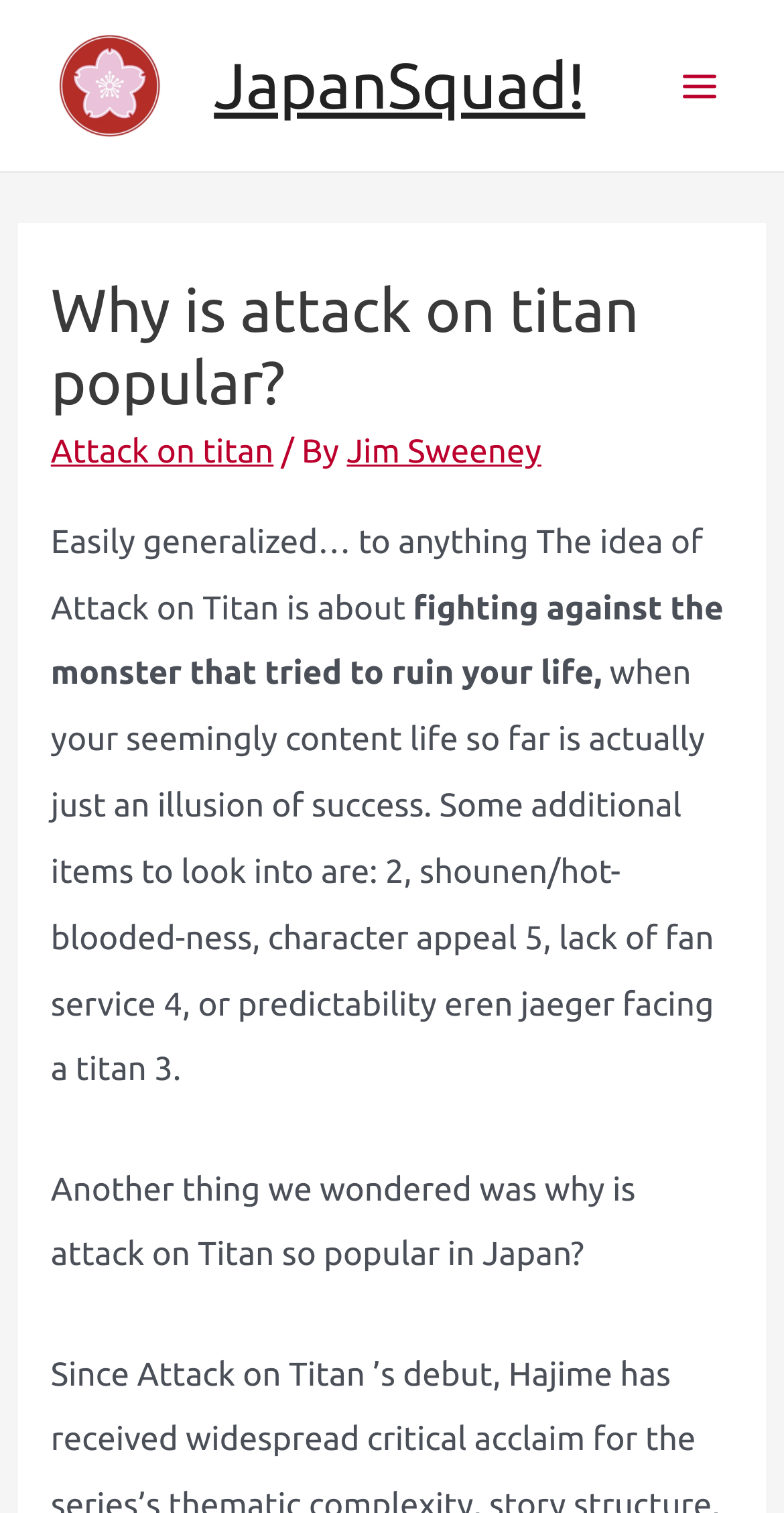Extract the main heading text from the webpage.

Why is attack on titan popular?